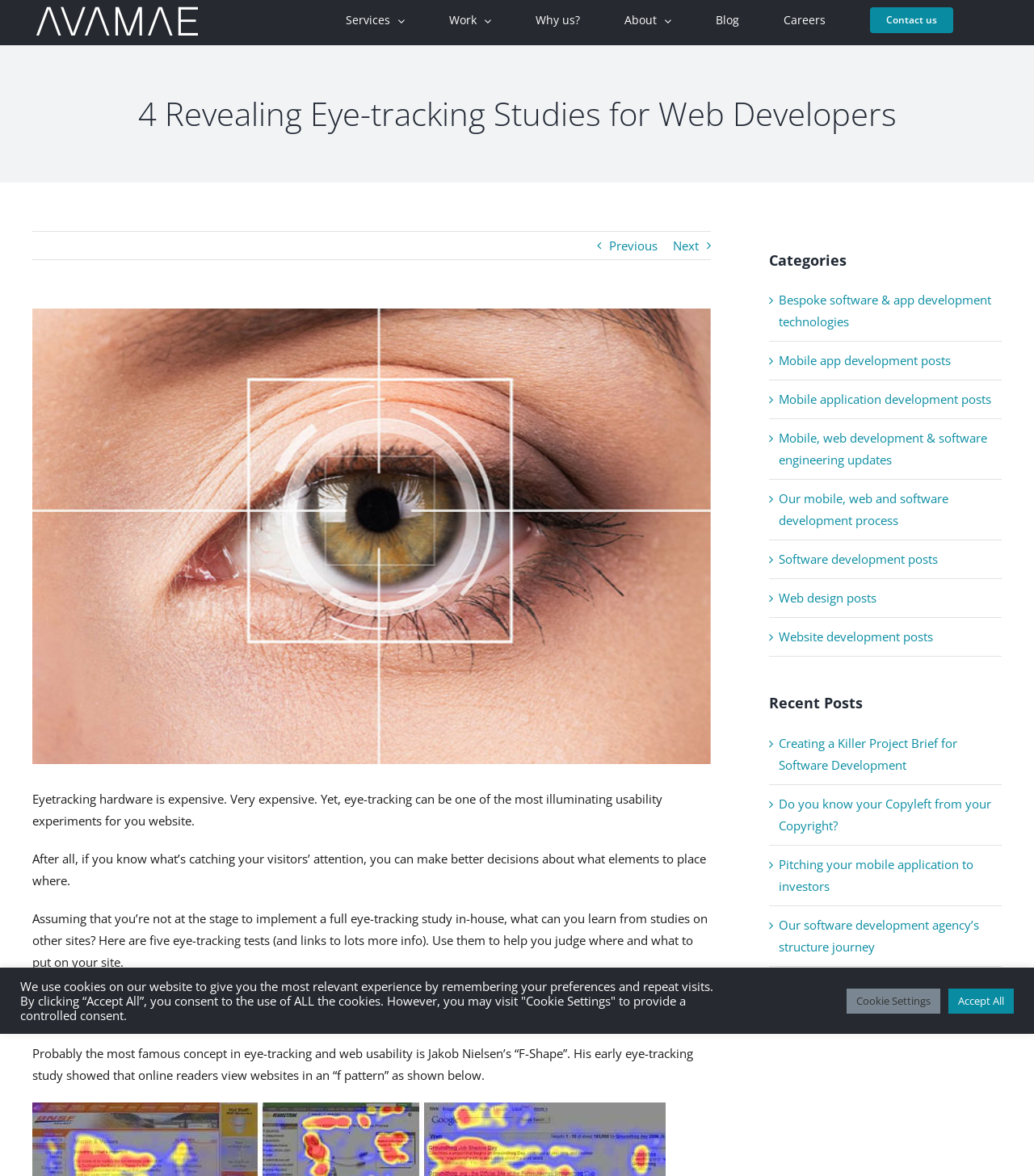Please give a concise answer to this question using a single word or phrase: 
What is the main topic of the webpage?

Eye-tracking studies